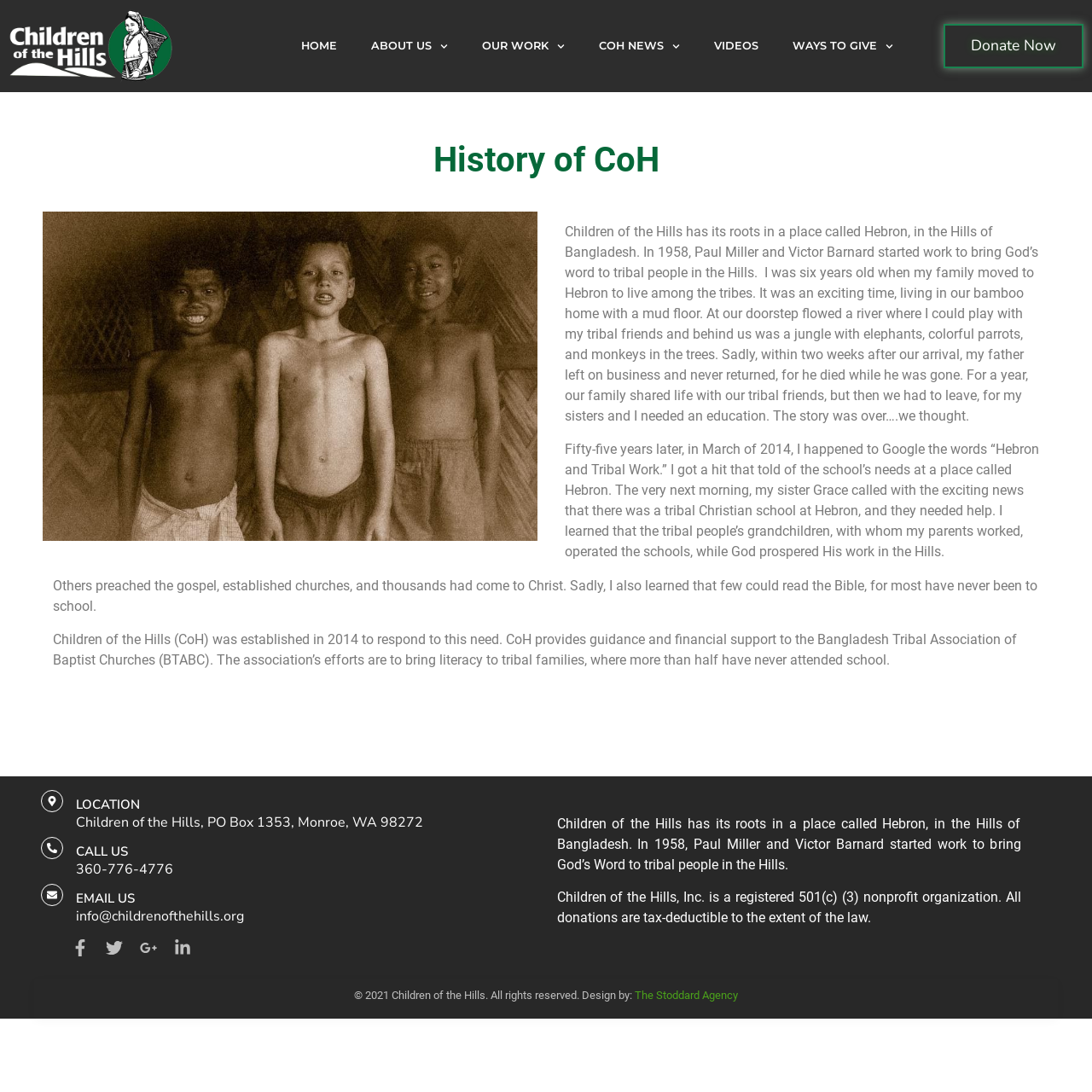Please identify the bounding box coordinates of the region to click in order to complete the task: "Click the ABOUT US link". The coordinates must be four float numbers between 0 and 1, specified as [left, top, right, bottom].

[0.325, 0.015, 0.426, 0.07]